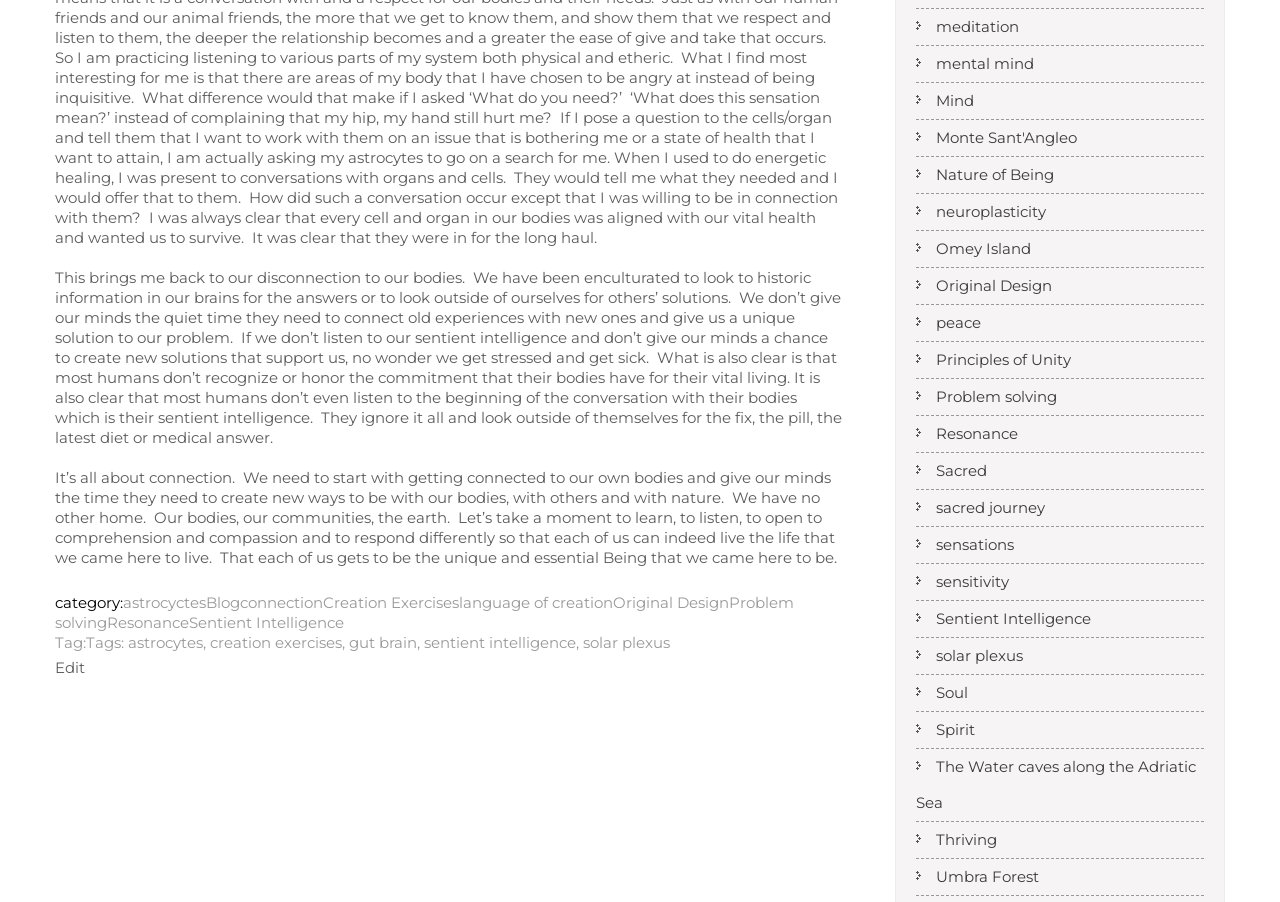Determine the bounding box coordinates for the area that needs to be clicked to fulfill this task: "Read the blog post". The coordinates must be given as four float numbers between 0 and 1, i.e., [left, top, right, bottom].

[0.043, 0.297, 0.658, 0.495]